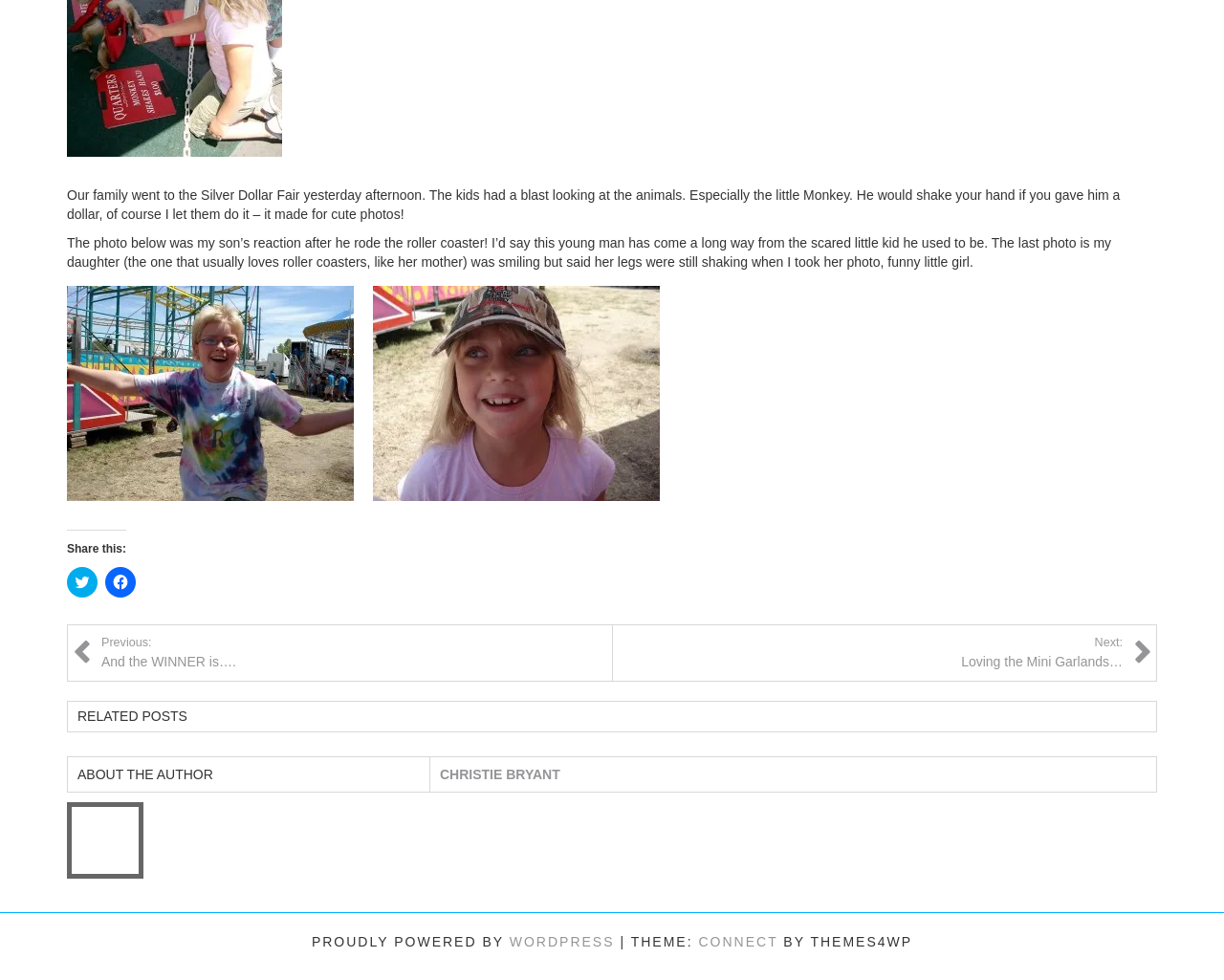Identify the bounding box coordinates of the clickable region to carry out the given instruction: "Visit WordPress website".

[0.416, 0.954, 0.502, 0.969]